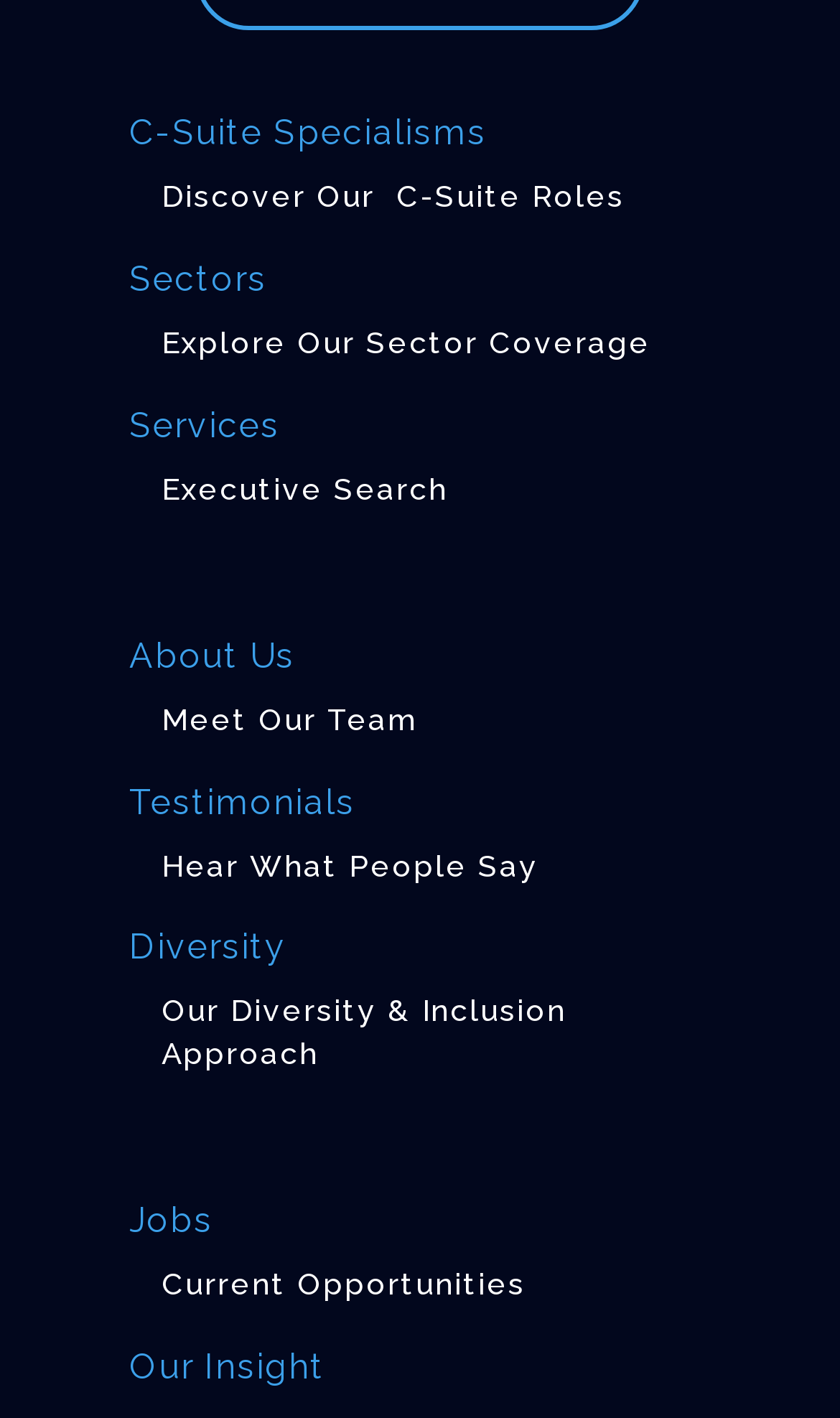Please provide a brief answer to the following inquiry using a single word or phrase:
What is the last section on the webpage?

Our Insight